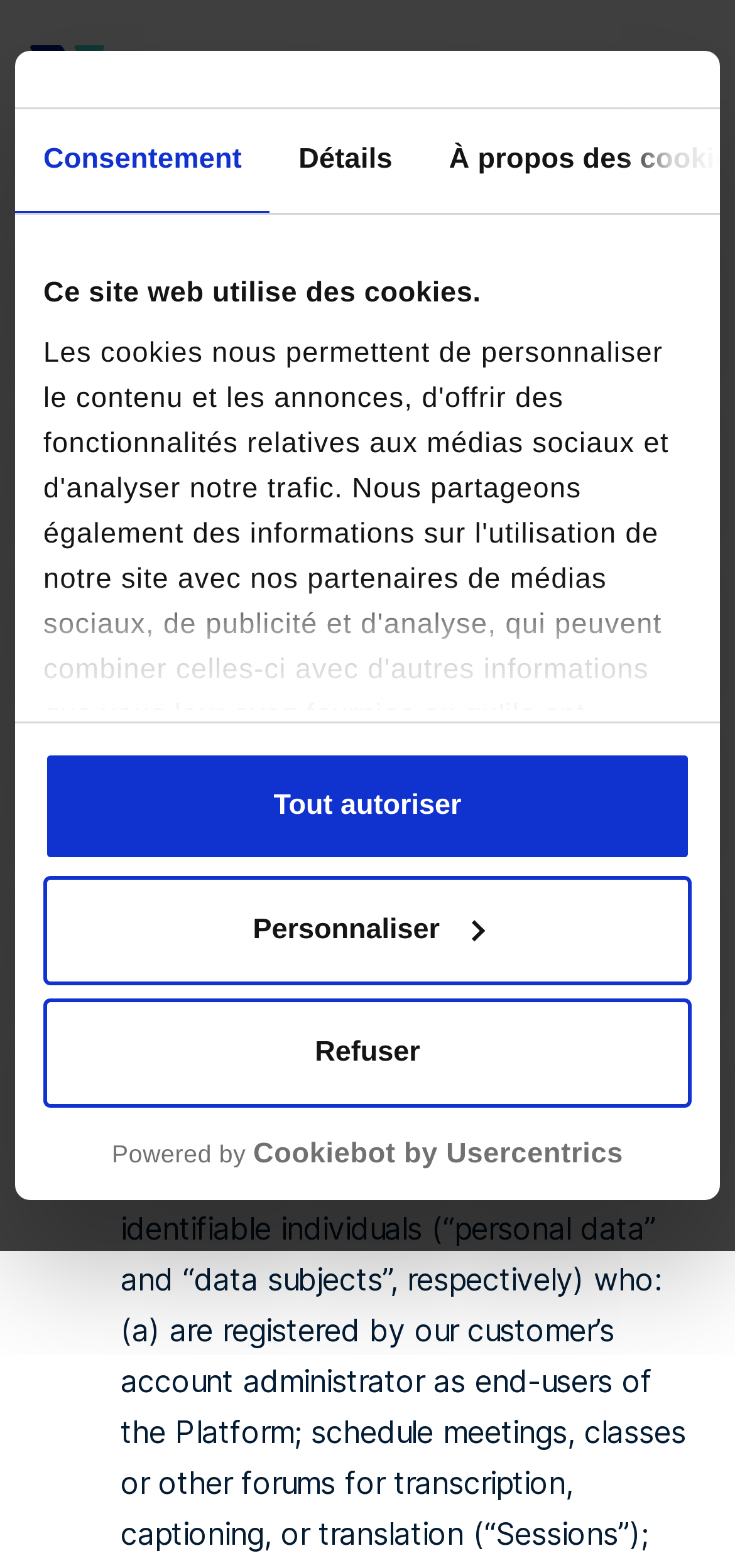Elaborate on the webpage's design and content in a detailed caption.

This webpage is about Verbit's Privacy Policy and Data Security. At the top, there is a Verbit logo, which is an image, and a heading that reads "Verbit Privacy Policy". Below the logo, there is a paragraph of text that describes how Verbit Inc. and its affiliated companies collect, store, use, and disclose personal data.

On the top-right corner, there is a dialog box with a heading that says "Ce site web utilise des cookies." (This website uses cookies.) Inside the dialog box, there are three buttons: "Refuser" (Refuse), "Personnaliser" (Customize), and "Tout autoriser" (Allow all). Below the buttons, there is a link to a logo that opens in a new window, accompanied by two lines of text that read "Powered by" and "Cookiebot by Usercentrics".

The main content of the webpage is divided into sections, with headings and paragraphs of text that describe Verbit's privacy policy in detail. There are several sections, including one titled "Customer Data:". The text is organized in a clear and readable format, with headings and paragraphs that make it easy to follow.